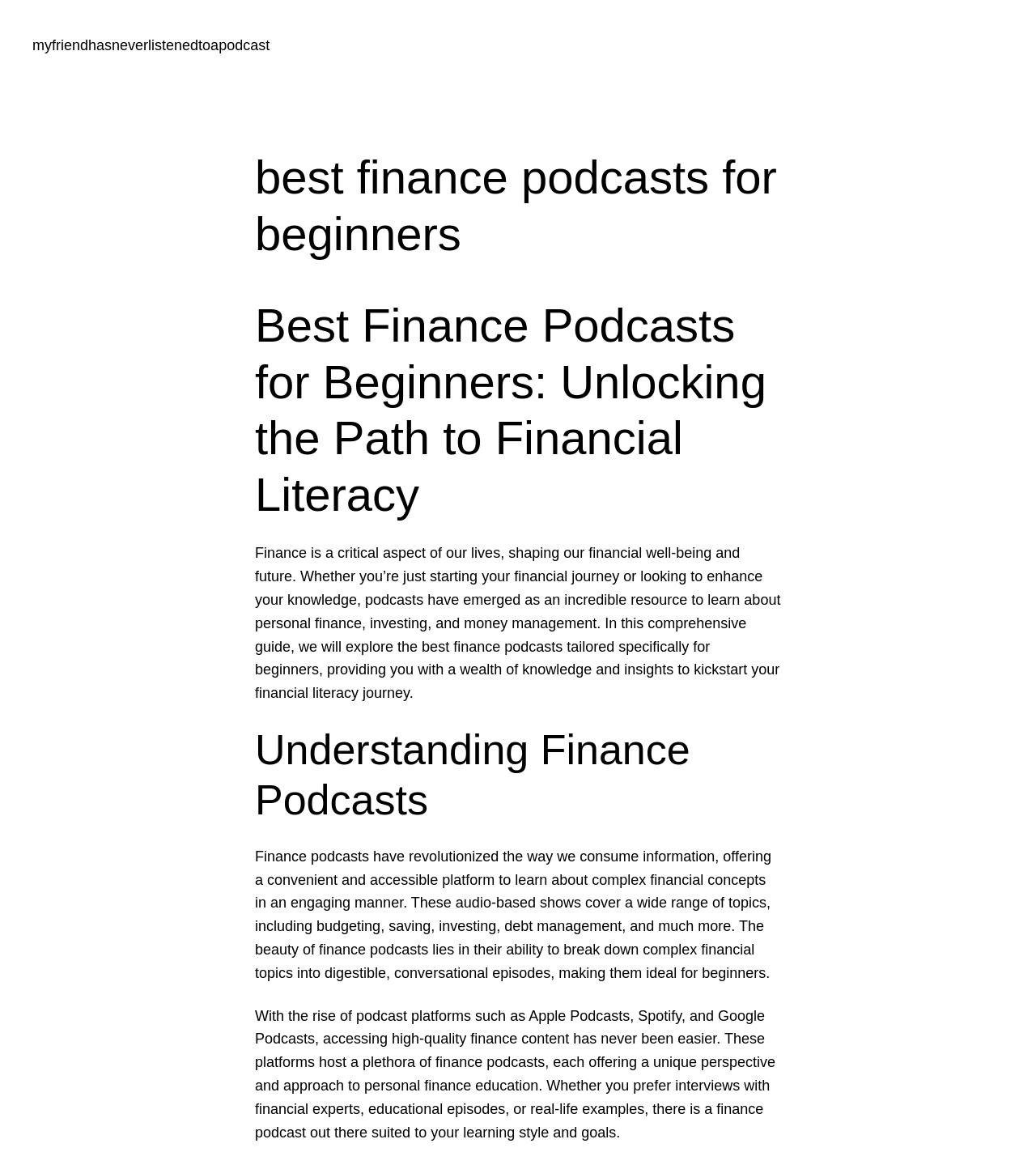Please analyze the image and give a detailed answer to the question:
What is the main topic of this webpage?

Based on the webpage content, it is clear that the main topic is finance podcasts, specifically tailored for beginners. The headings and static text elements all point to this conclusion.